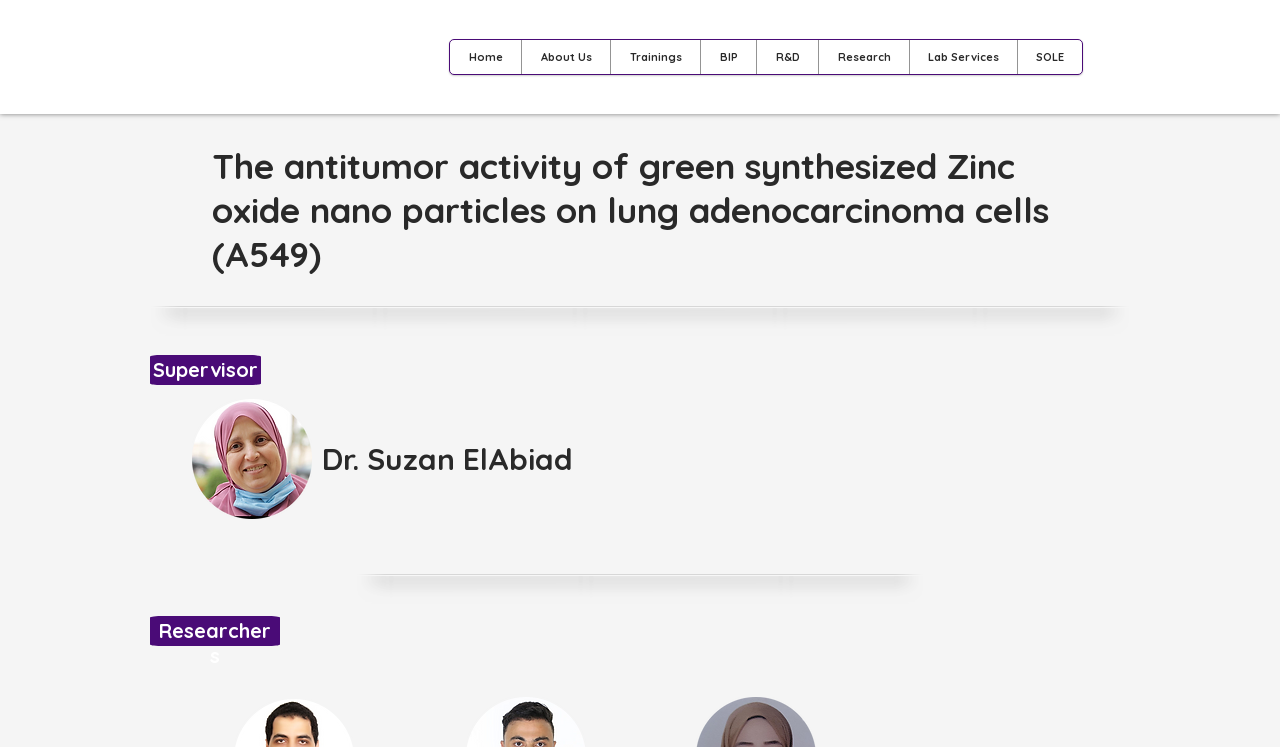What is the name of the researcher?
Could you answer the question in a detailed manner, providing as much information as possible?

I found the name 'Dr. Suzan ElAbiad' next to the image of a person, which is likely a researcher, and it is also labeled as 'Supervisor'.